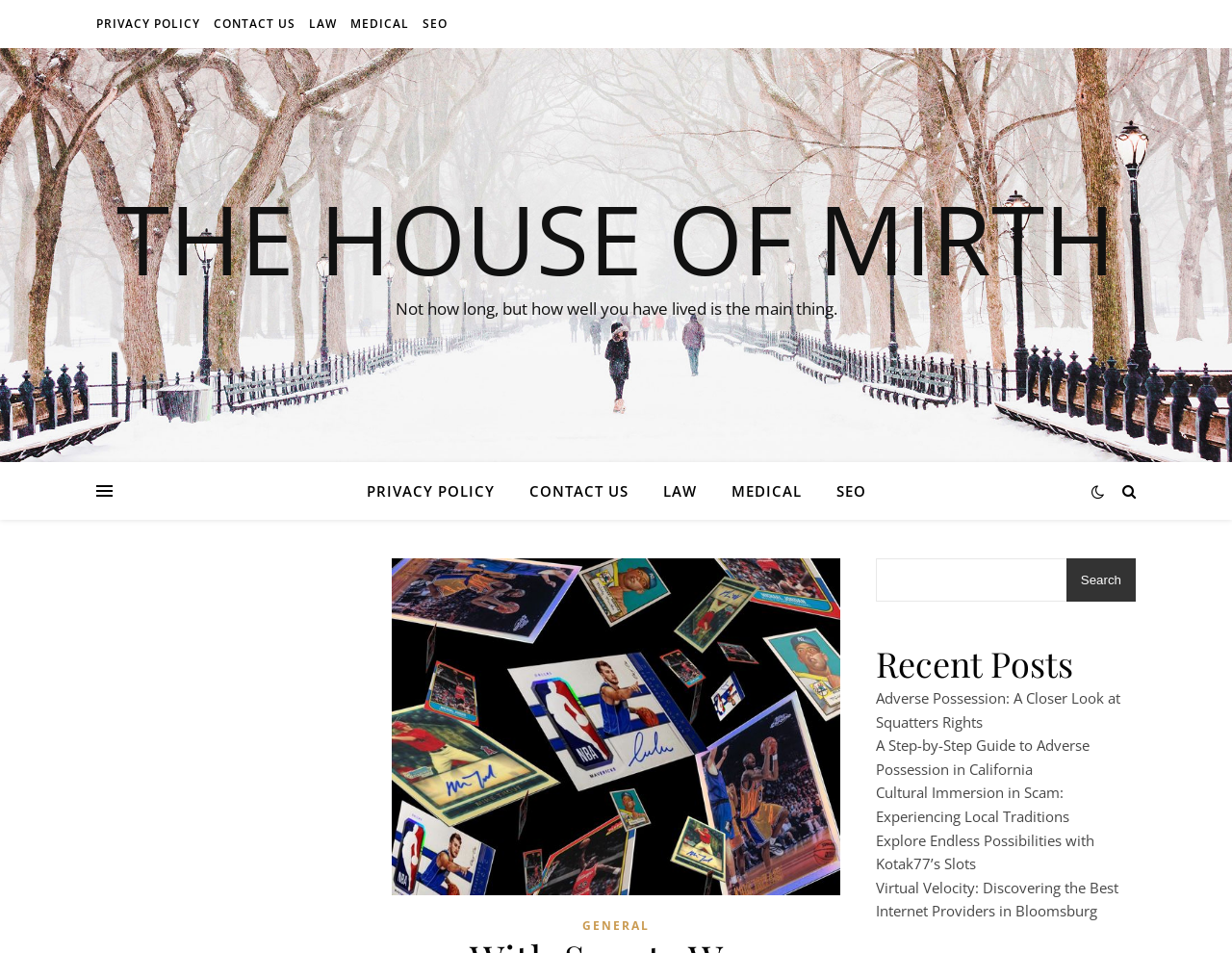Predict the bounding box of the UI element based on this description: "Contact Us".

[0.417, 0.485, 0.522, 0.545]